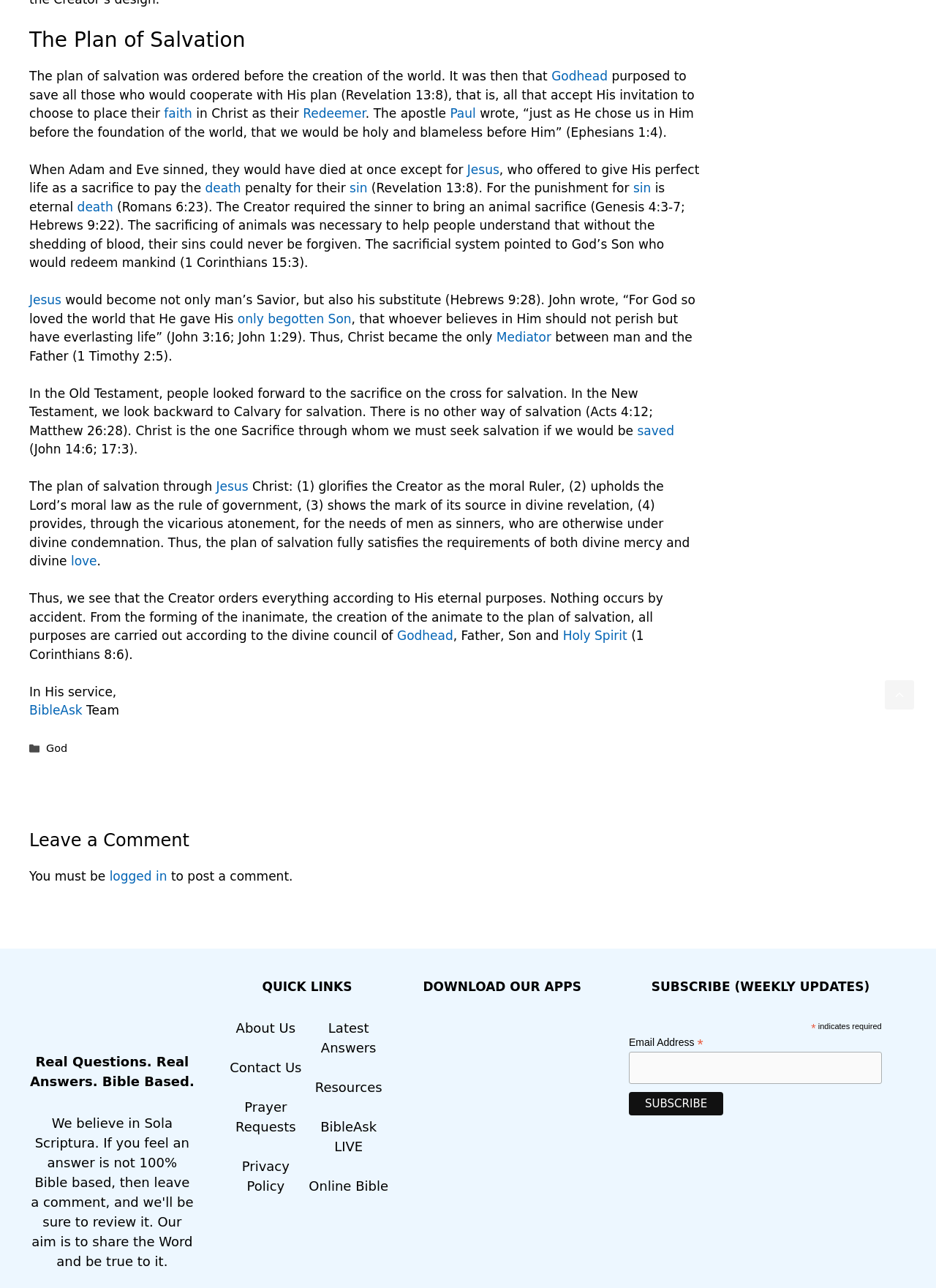Specify the bounding box coordinates (top-left x, top-left y, bottom-right x, bottom-right y) of the UI element in the screenshot that matches this description: death

[0.082, 0.155, 0.121, 0.166]